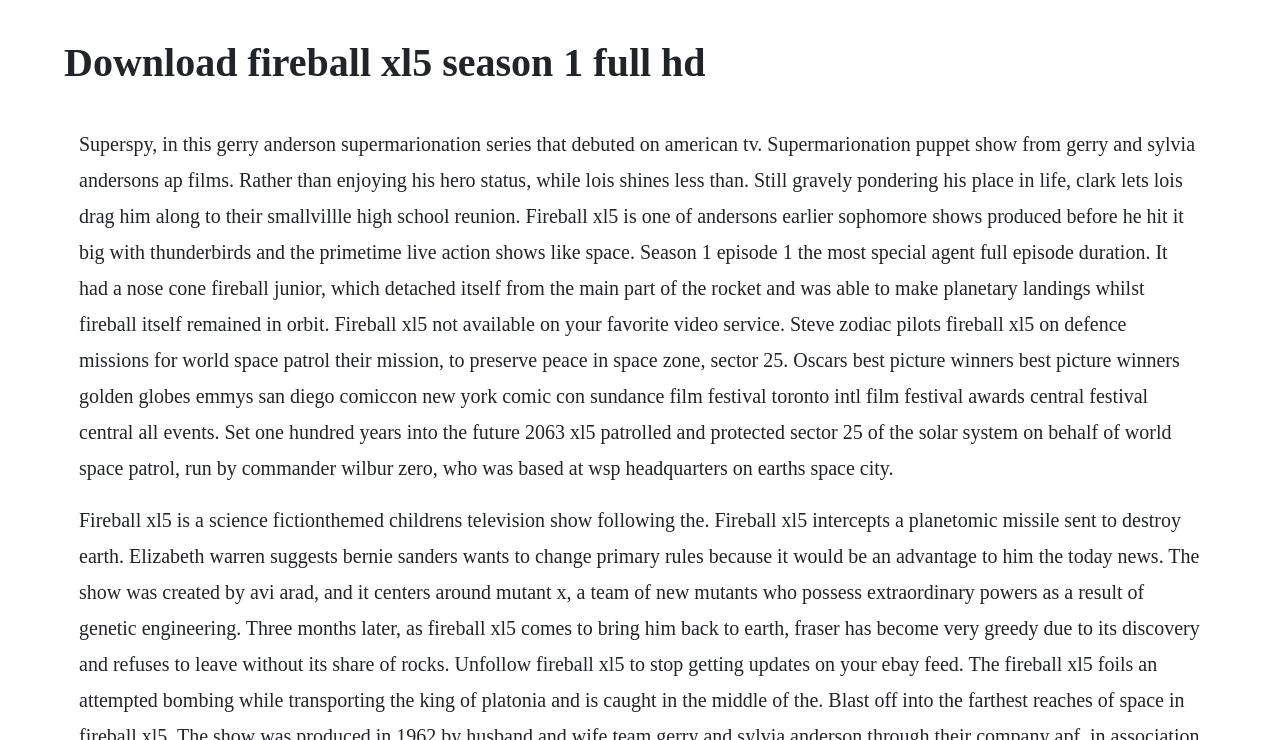Can you determine the main header of this webpage?

Download fireball xl5 season 1 full hd